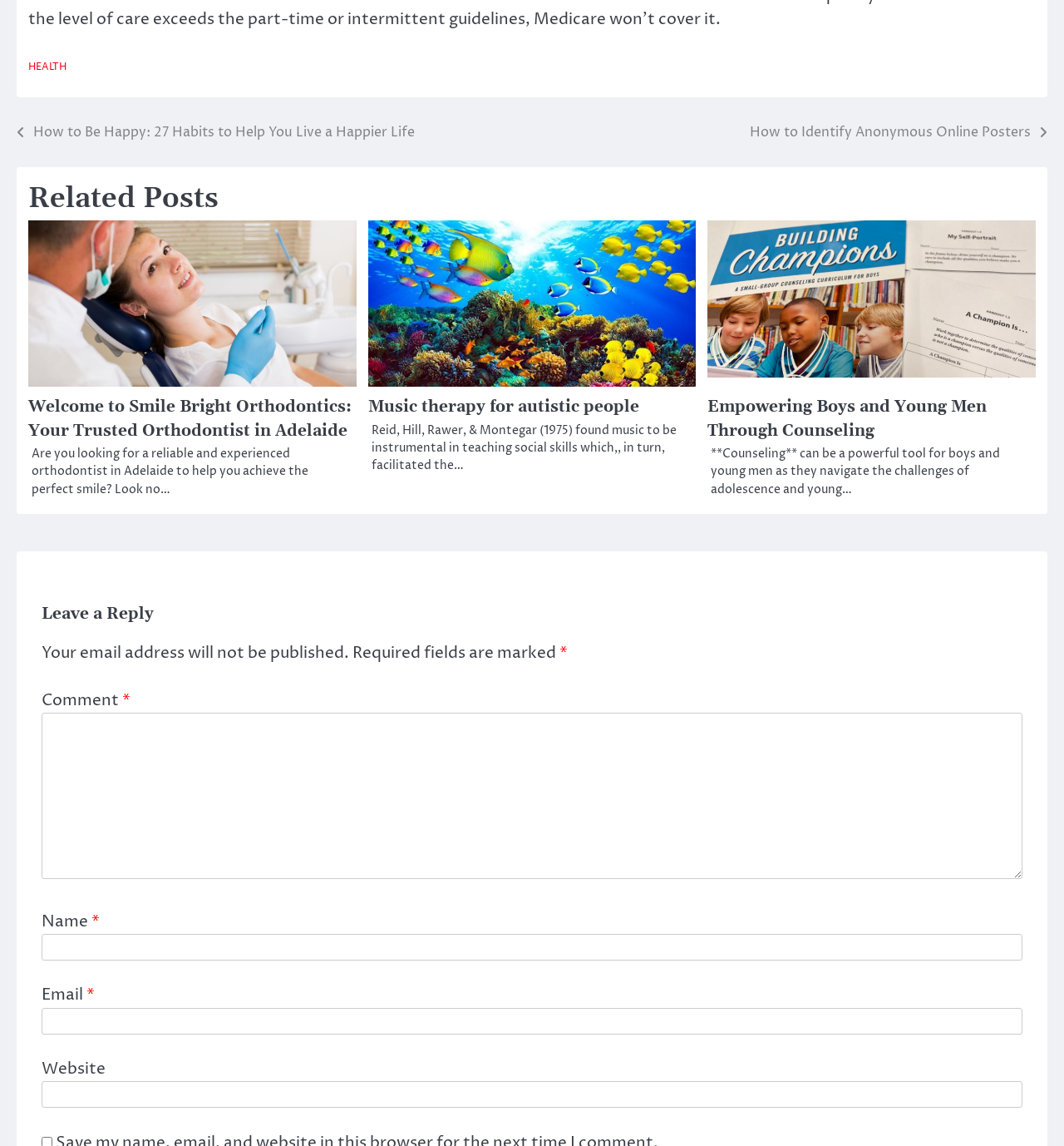Refer to the image and provide an in-depth answer to the question:
What is the topic of the first related post?

I looked at the first article element under the 'Related Posts' section and found the heading 'Welcome to Smile Bright Orthodontics: Your Trusted Orthodontist in Adelaide', which indicates that the topic of the first related post is about an orthodontist in Adelaide.